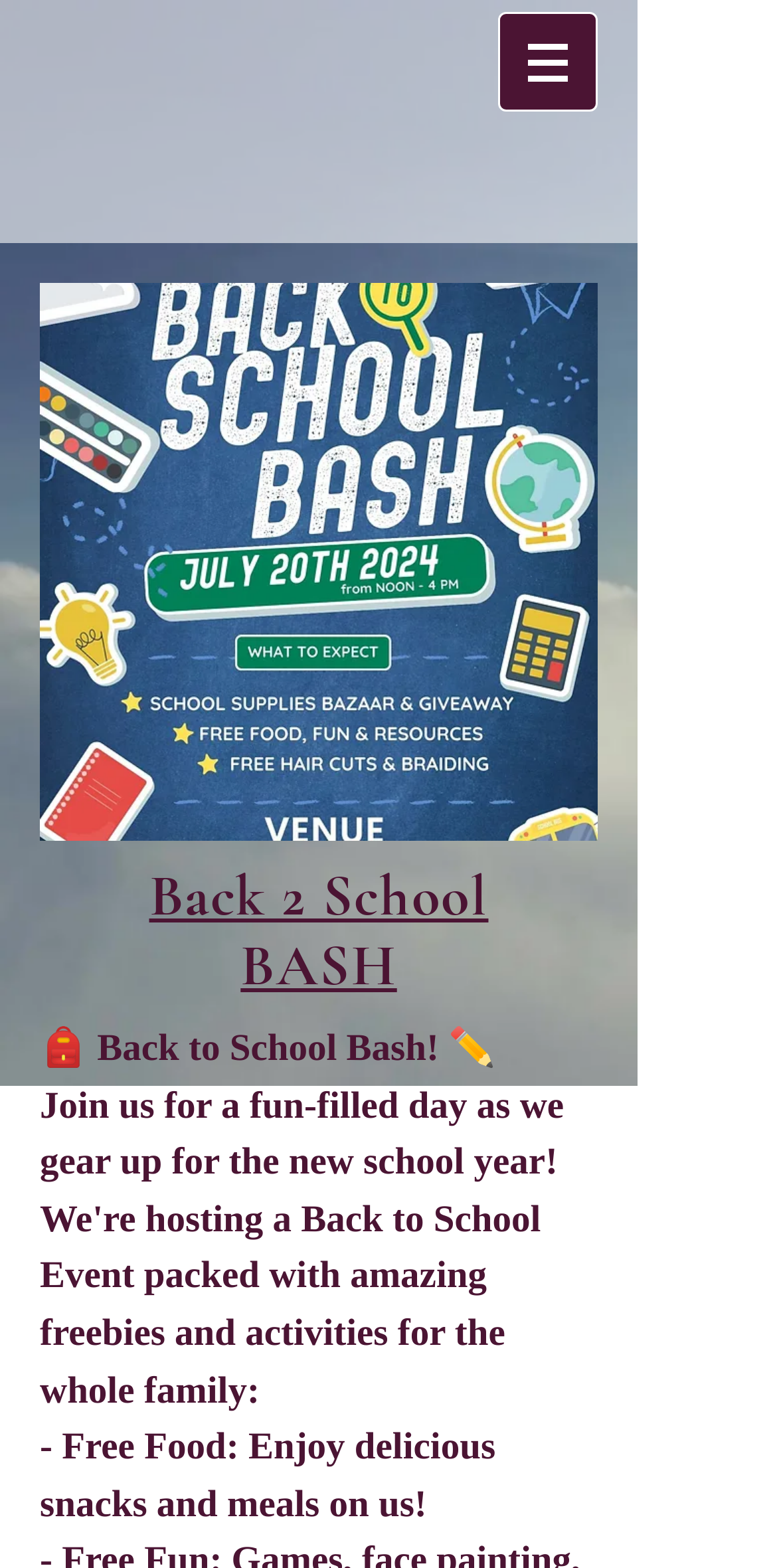What is the theme of the image on the webpage?
Using the details shown in the screenshot, provide a comprehensive answer to the question.

I inferred the theme of the image by looking at the image description, which says 'Gold Yellow Black Simple Sihouette Paper'. This, combined with the event name 'Back 2 School BASH', suggests that the image is related to a school or educational theme.